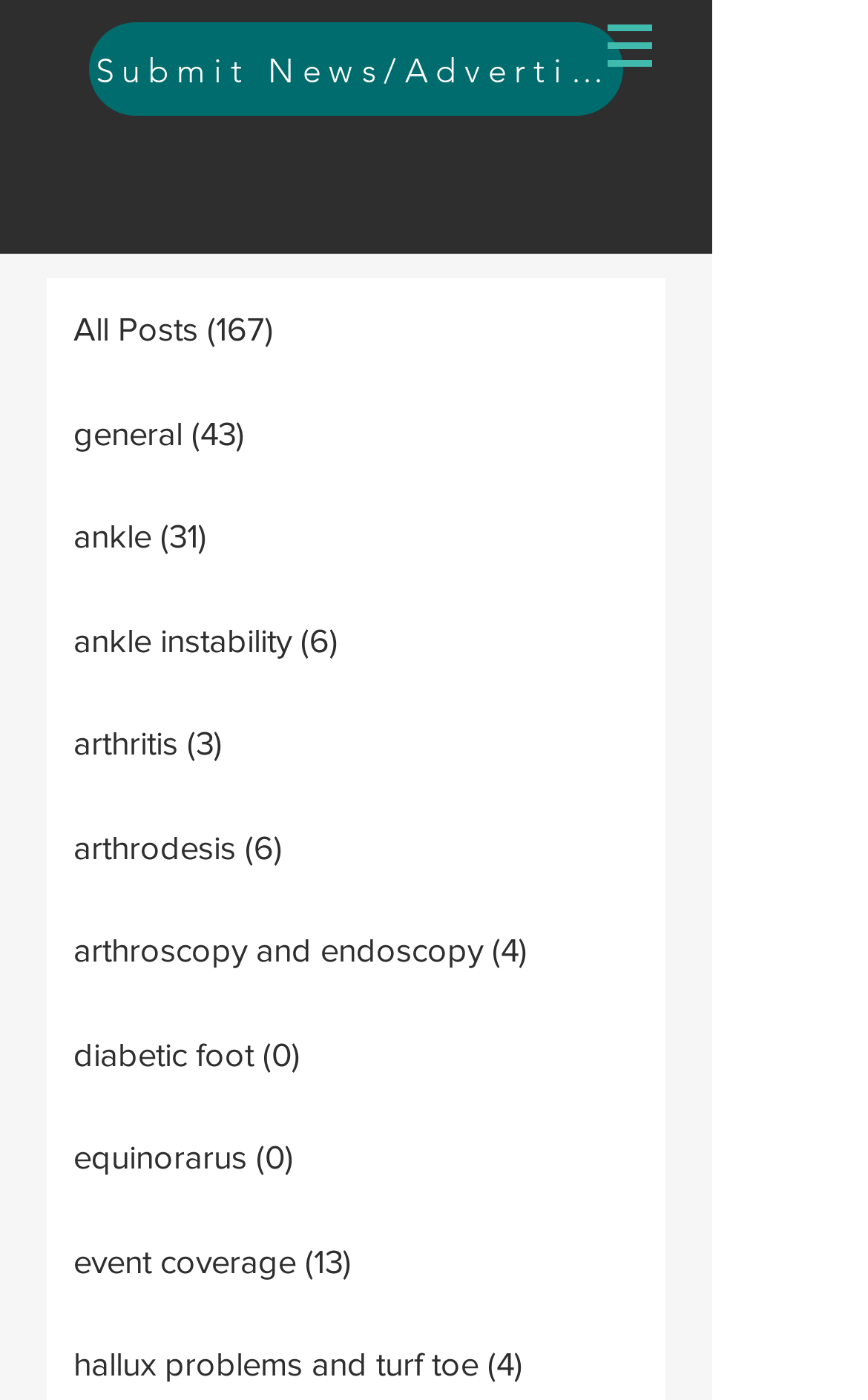Given the content of the image, can you provide a detailed answer to the question?
What is the category with the fewest posts?

I looked at the list of links on the webpage and found that 'diabetic foot' has 0 posts, which is the lowest number of posts among all categories.